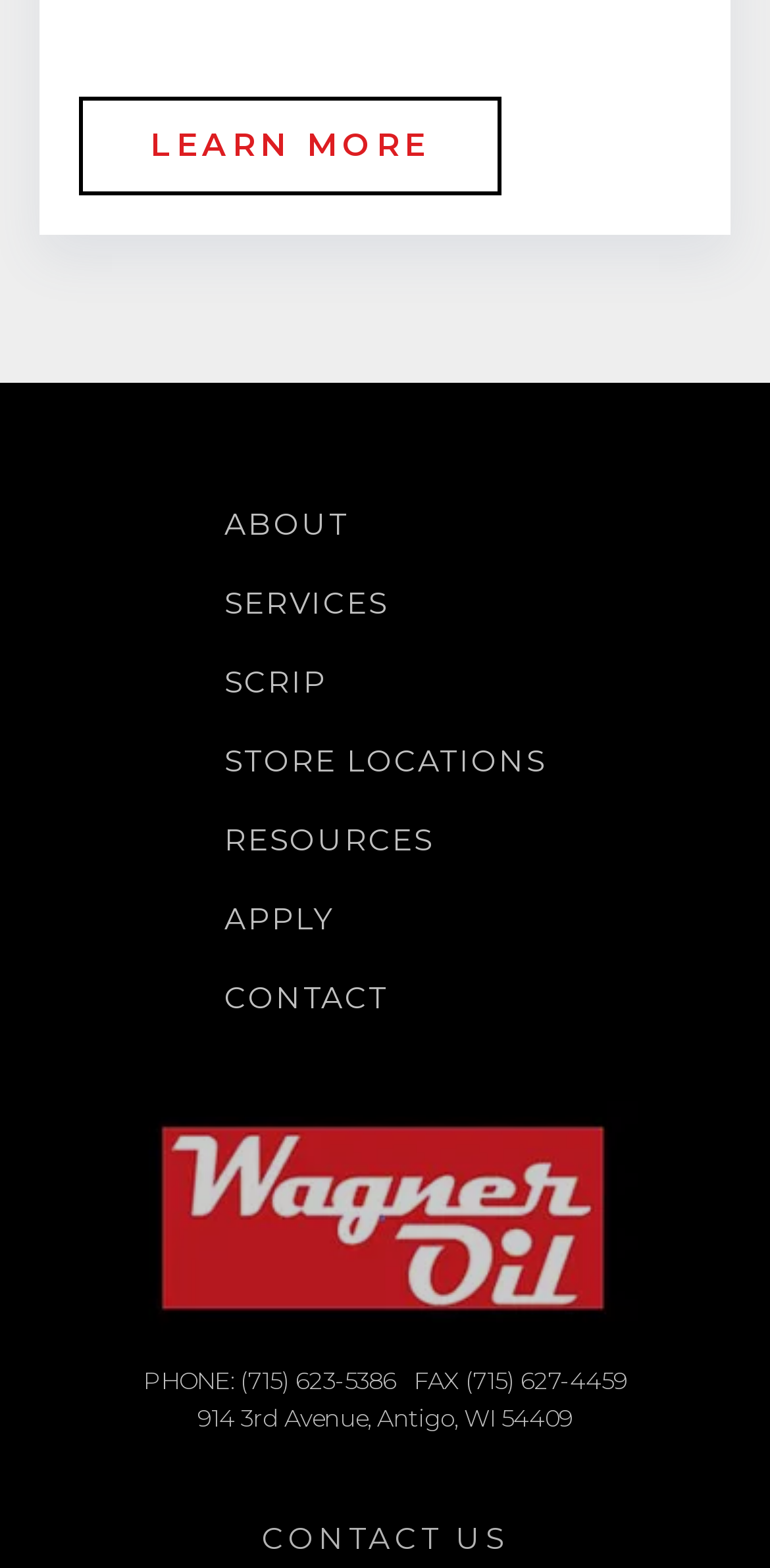Please find the bounding box coordinates of the section that needs to be clicked to achieve this instruction: "find store locations".

[0.291, 0.46, 0.709, 0.51]